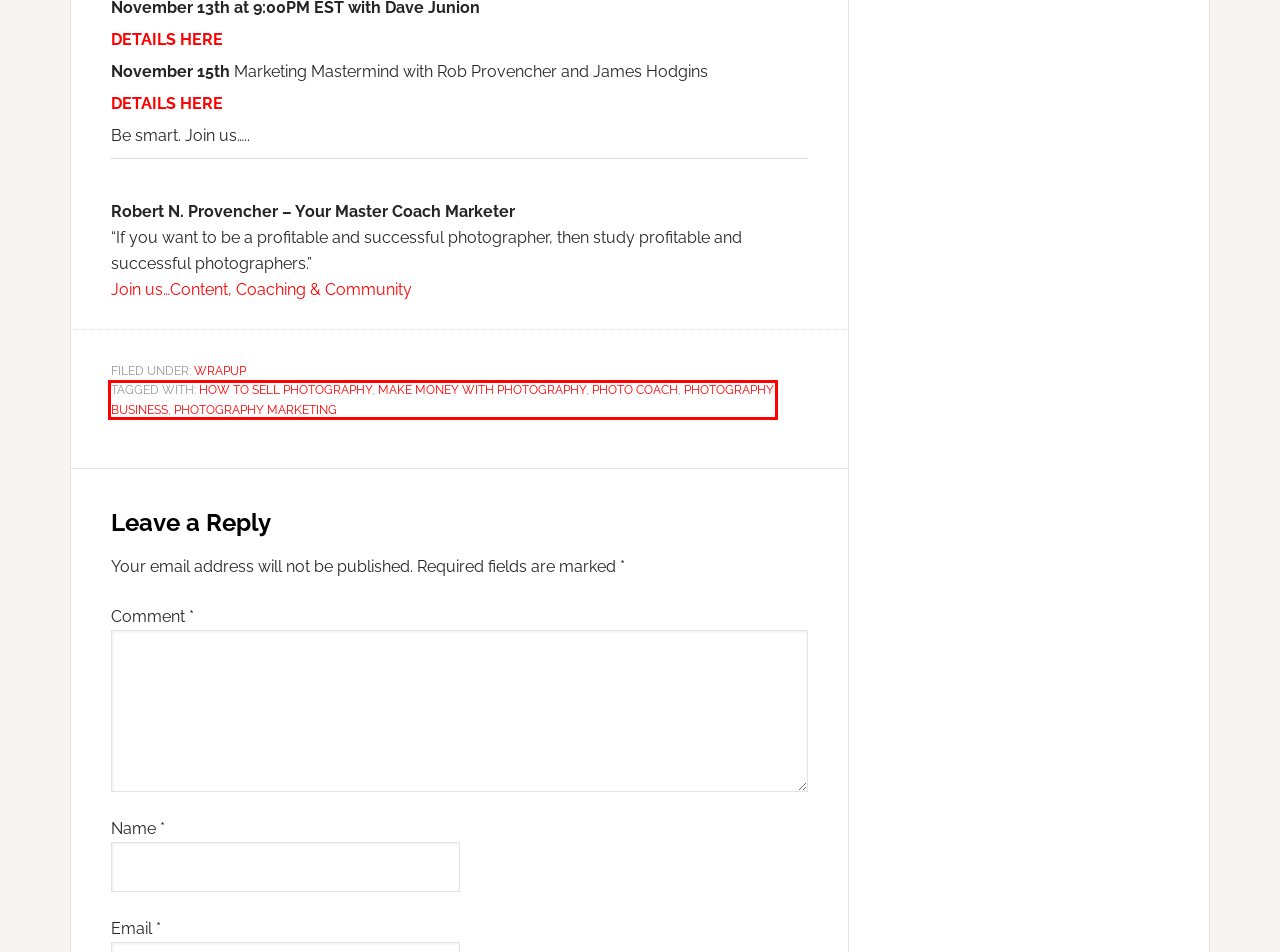You see a screenshot of a webpage with a red bounding box surrounding an element. Pick the webpage description that most accurately represents the new webpage after interacting with the element in the red bounding box. The options are:
A. make money with photography
B. photography business
C. WrapUp
D. how to sell photography
E. photography marketing
F. Robert Provencher
G. joinus
H. Blog

B